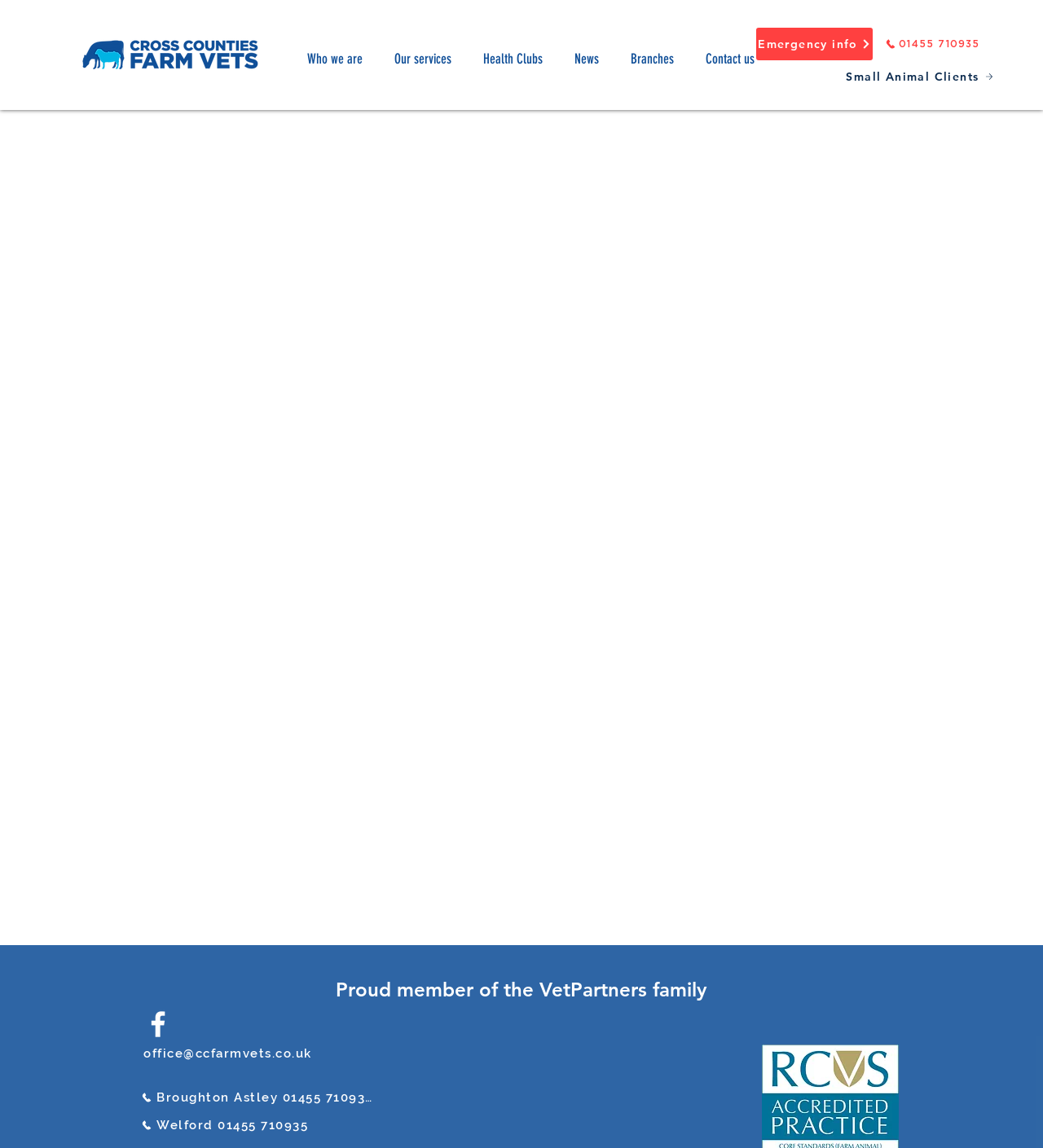What is the name of the veterinary clinic?
Answer with a single word or phrase, using the screenshot for reference.

Cross Counties Farm Vets